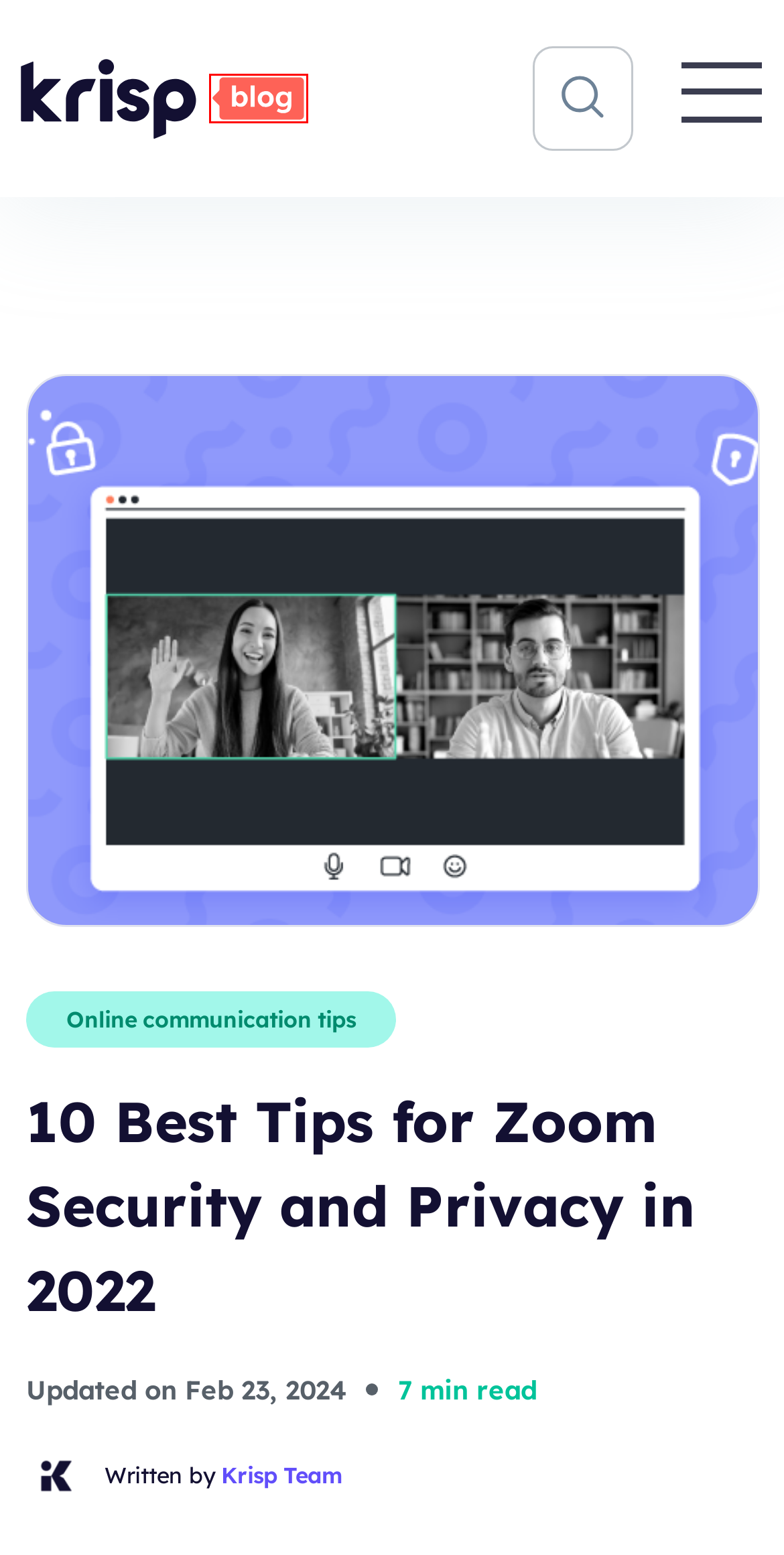Examine the screenshot of a webpage with a red bounding box around an element. Then, select the webpage description that best represents the new page after clicking the highlighted element. Here are the descriptions:
A. Online Communication Tips, Resources and Guides from Krisp
B. Remote Work Communication and Productivity Tips - Krisp Blog
C. Krisp Team | Krisp Blog
D. A Guide to Creating Great 1:1 Meeting Agendas
E. World’s #1 Noise Cancelling App and AI Meeting Assistant
F. World’s #1 On-Device Voice AI SDK | Krisp
G. Skip Level Meeting: What It Is And How to Prepare For It
H. How to Change Name on Zoom: Assuming a Fresh Identity - Krisp

B